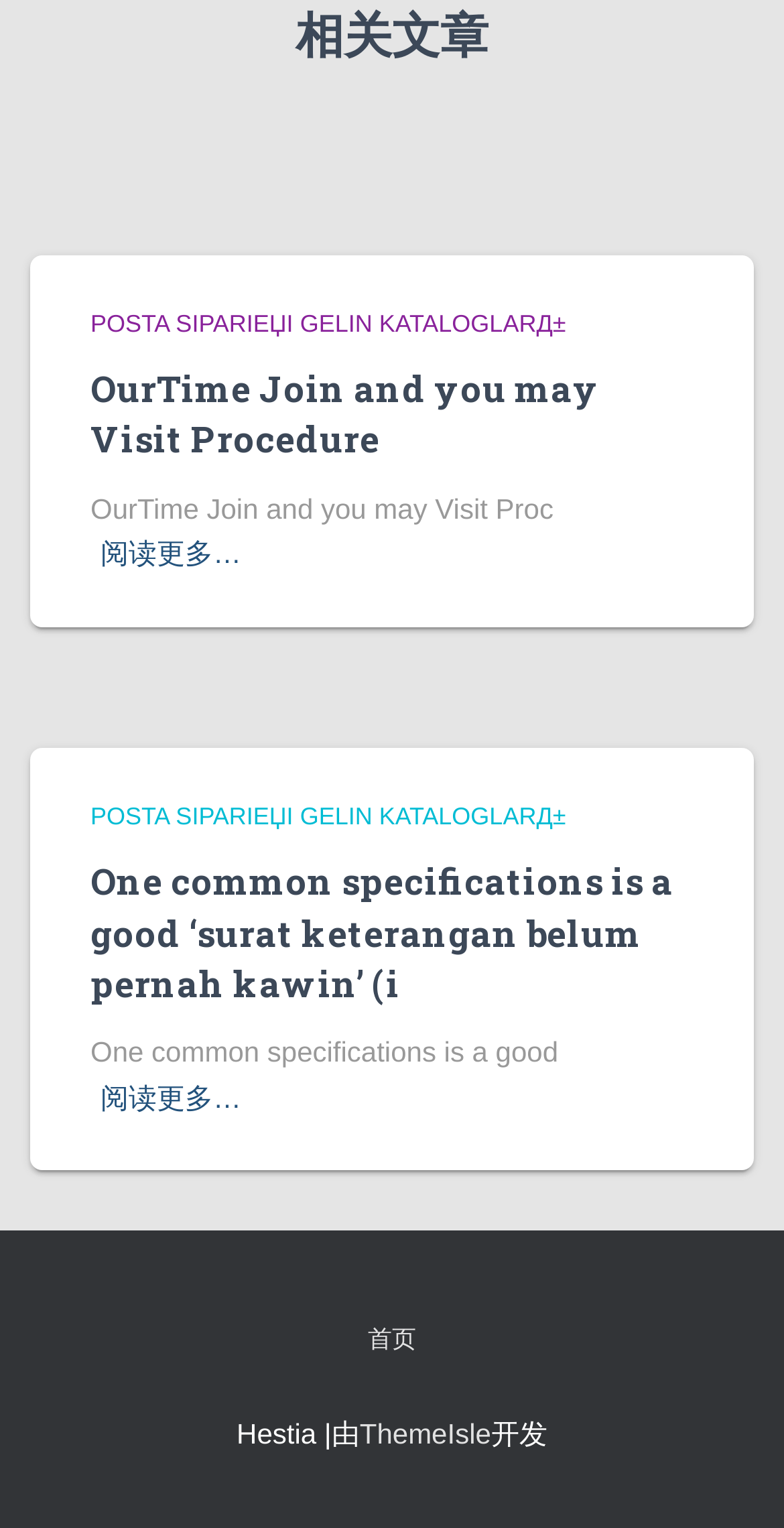From the given element description: "ThemeIsle", find the bounding box for the UI element. Provide the coordinates as four float numbers between 0 and 1, in the order [left, top, right, bottom].

[0.459, 0.927, 0.626, 0.948]